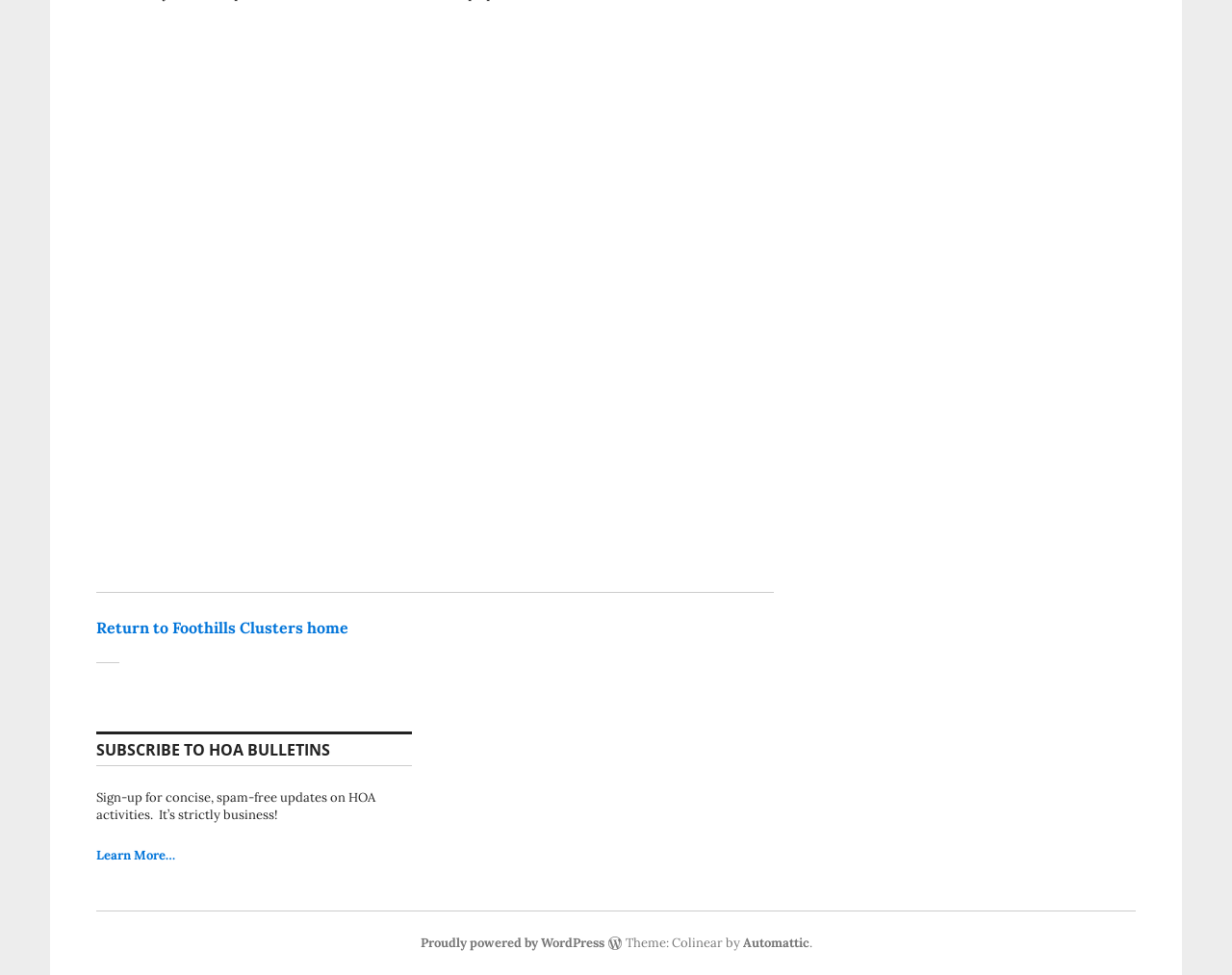Using the information shown in the image, answer the question with as much detail as possible: What is the purpose of the HOA bulletins?

Based on the webpage, it is mentioned that 'Sign-up for concise, spam-free updates on HOA activities. It’s strictly business!' which implies that the purpose of the HOA bulletins is to provide concise updates on HOA activities.